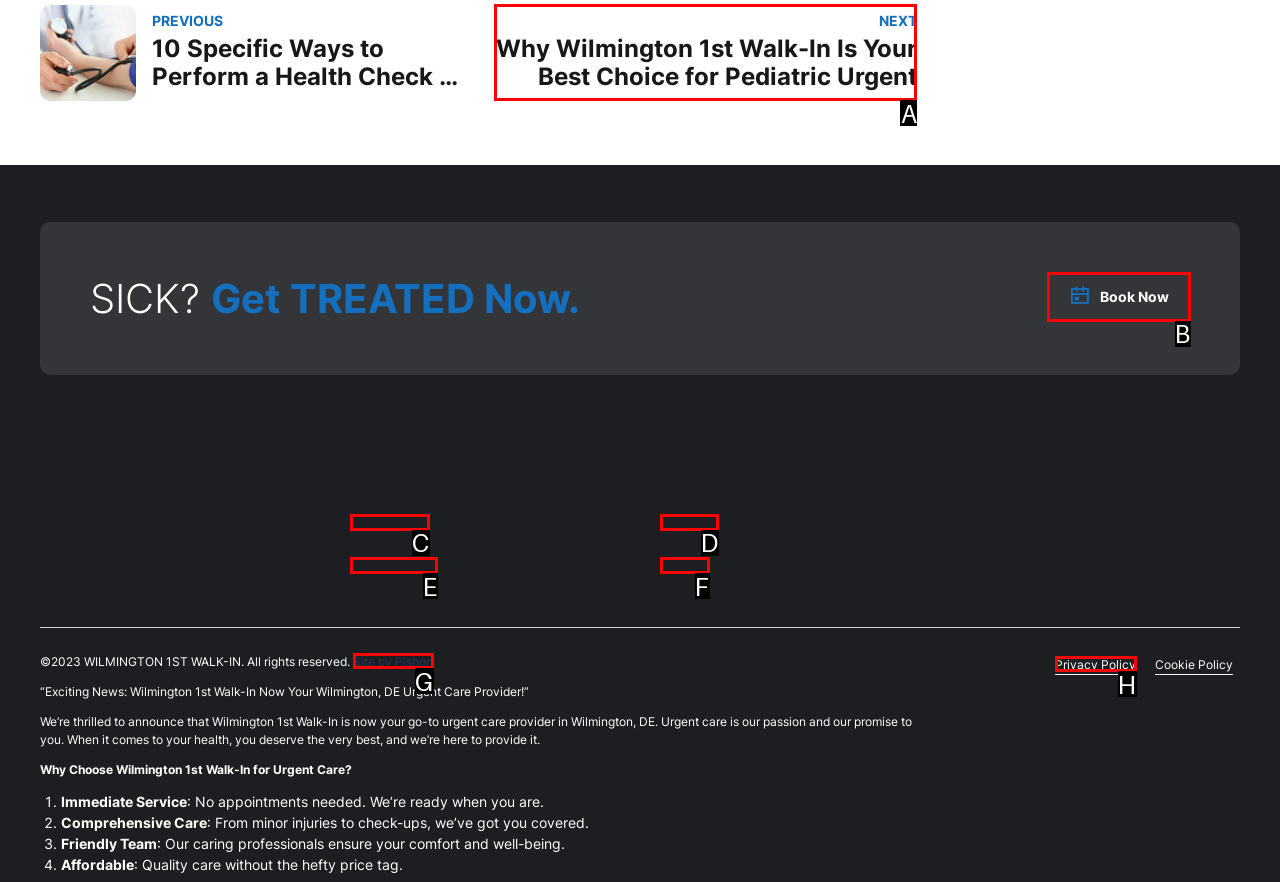Select the letter associated with the UI element you need to click to perform the following action: Click the 'Home' link
Reply with the correct letter from the options provided.

None